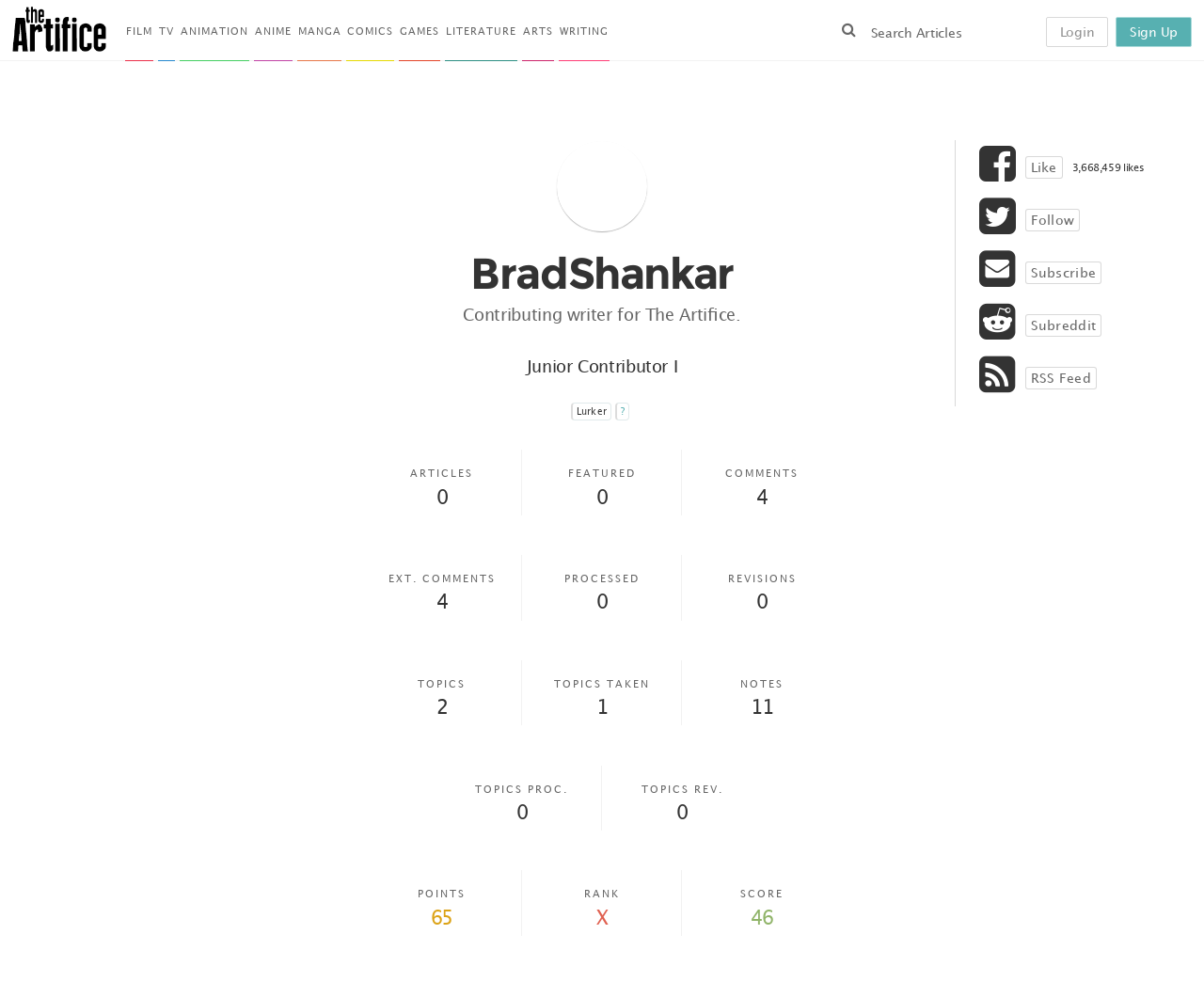Find the UI element described as: "name="s" placeholder="Search Articles"" and predict its bounding box coordinates. Ensure the coordinates are four float numbers between 0 and 1, [left, top, right, bottom].

[0.721, 0.017, 0.858, 0.048]